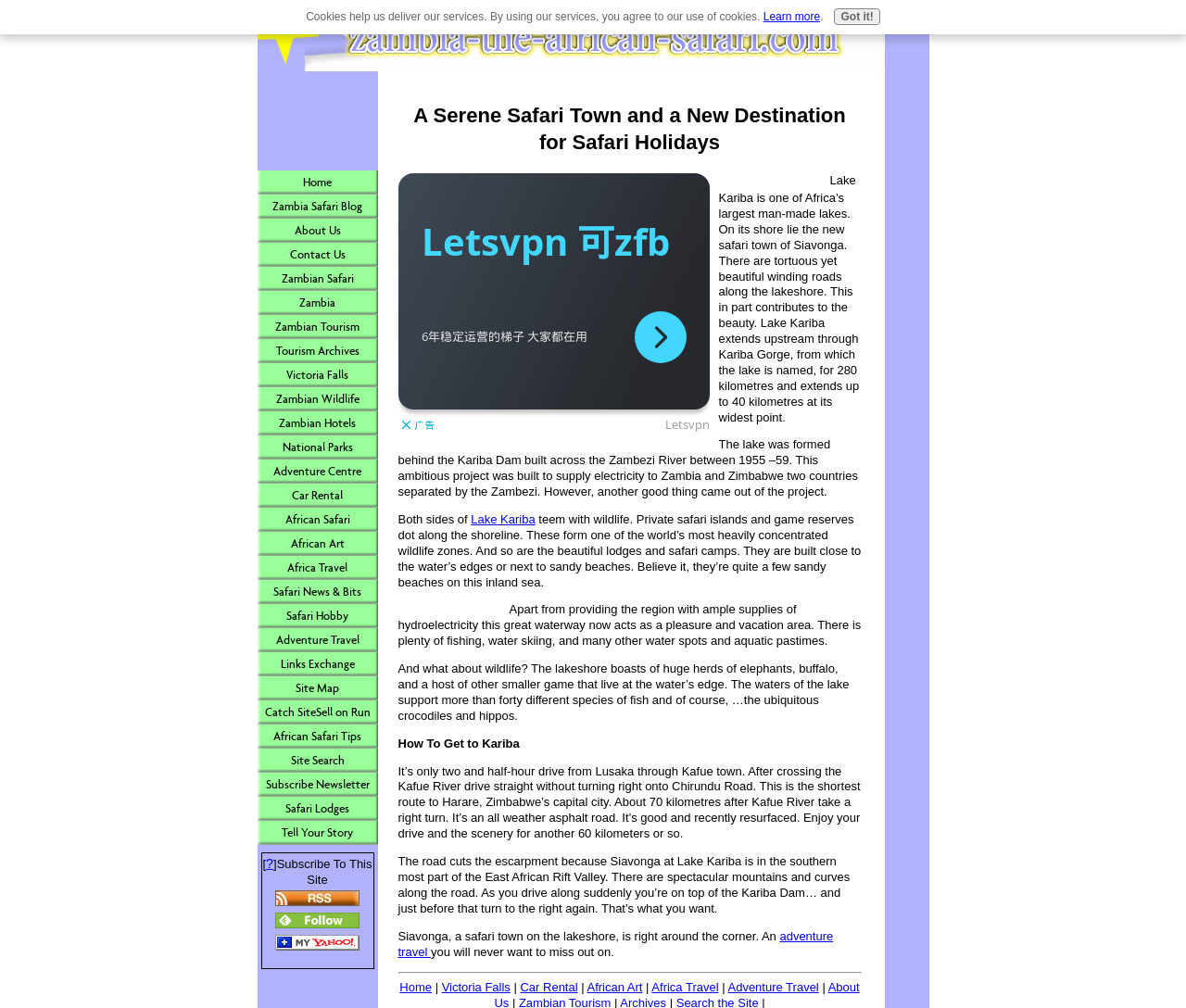Detail the various sections and features present on the webpage.

This webpage is about Siavonga, a safari town on the lakeshore of Kariba, which is located at the end of the Great East African Rift Valley. The page has a navigation menu at the top with multiple links to various topics, including "Home", "Zambia Safari Blog", "About Us", "Contact Us", and many more.

Below the navigation menu, there is an advertisement iframe. Following that, there is a heading that reads "A Serene Safari Town and a New Destination for Safari Holidays". 

The main content of the page is divided into several sections. The first section describes Lake Kariba, one of Africa's largest man-made lakes, and its formation behind the Kariba Dam. It also mentions the beauty of the lake and its surroundings, including tortuous yet beautiful winding roads along the lakeshore.

The next section talks about the wildlife in the area, including private safari islands and game reserves, and the beautiful lodges and safari camps built close to the water's edge. It also mentions the various water sports and activities available, such as fishing, water skiing, and more.

Further down, there is a section about how to get to Kariba, which is a two-and-a-half-hour drive from Lusaka. The section provides detailed directions on how to get there, including the route to take and the scenery to expect along the way.

The page also has several other sections, including one about adventure travel and another about Siavonga, the safari town on the lakeshore. There are also multiple links to other related topics, such as Victoria Falls, Car Rental, African Art, and Africa Travel.

At the bottom of the page, there is a notice about cookies and a button to acknowledge it.